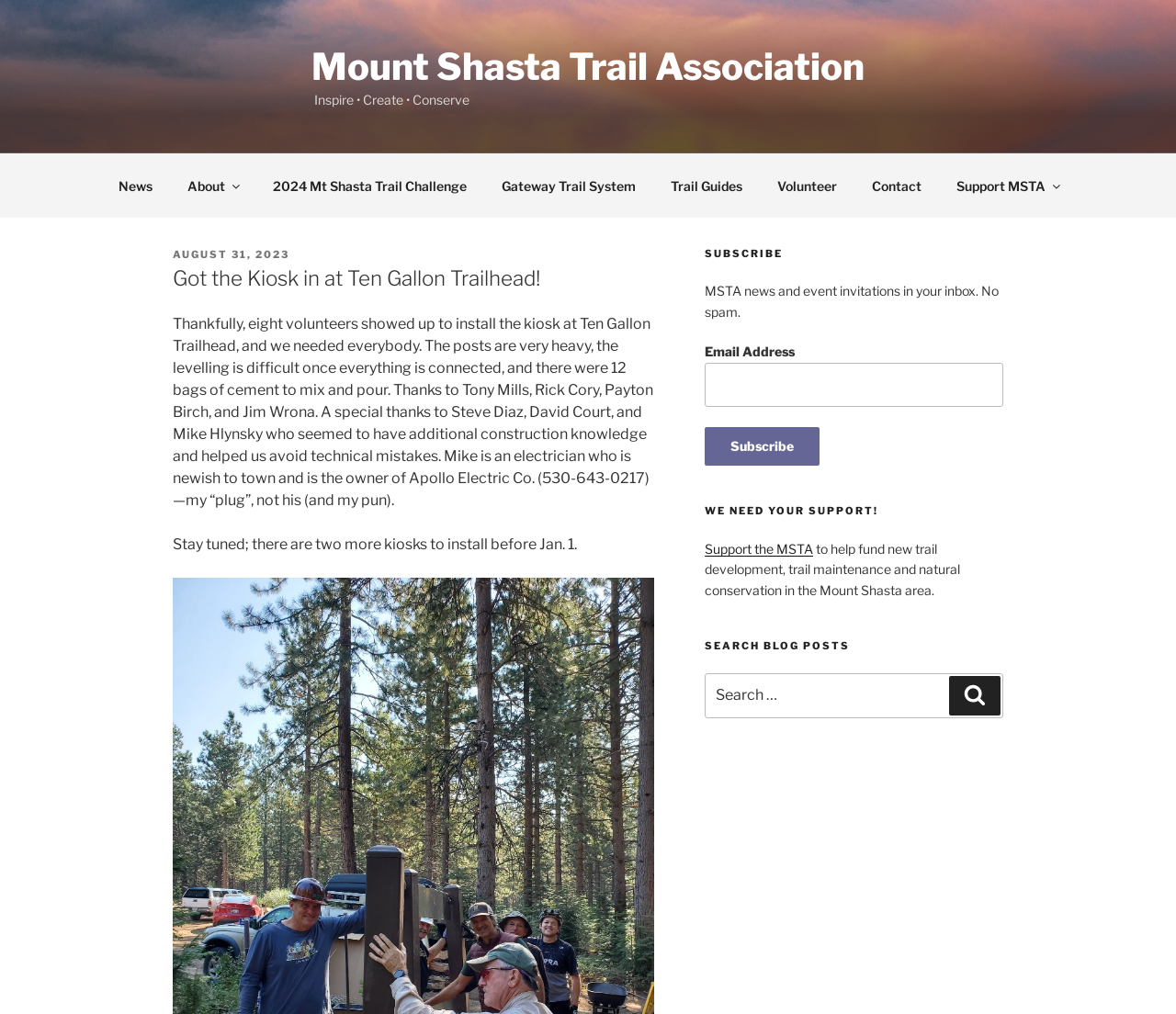What is the purpose of the 'Support MSTA' link?
Please give a detailed and elaborate answer to the question based on the image.

I found the answer by reading the text near the 'Support MSTA' link, which states 'to help fund new trail development, trail maintenance and natural conservation in the Mount Shasta area'.